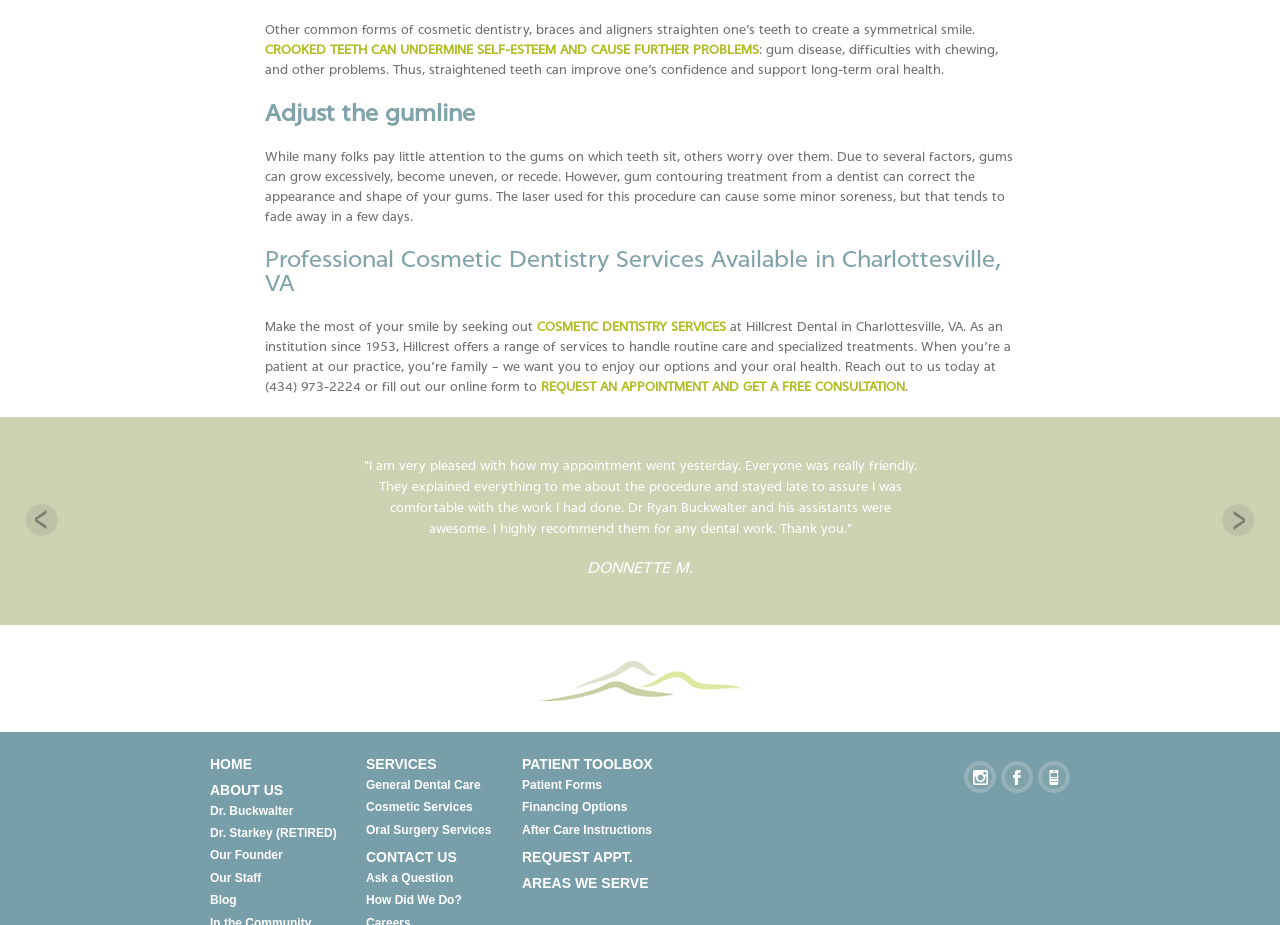What is the main topic of this webpage?
Using the screenshot, give a one-word or short phrase answer.

Cosmetic Dentistry